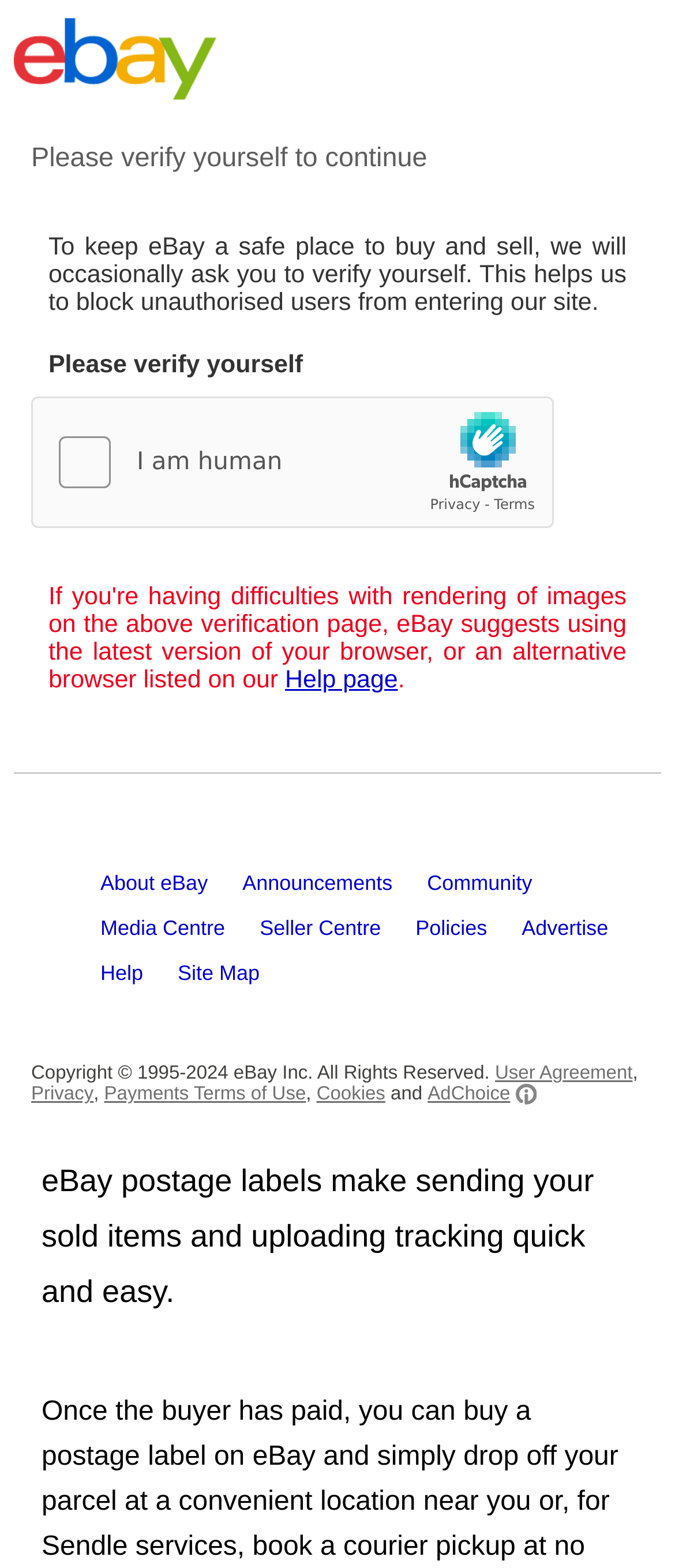Please pinpoint the bounding box coordinates for the region I should click to adhere to this instruction: "Download a label".

[0.062, 0.364, 0.442, 0.383]